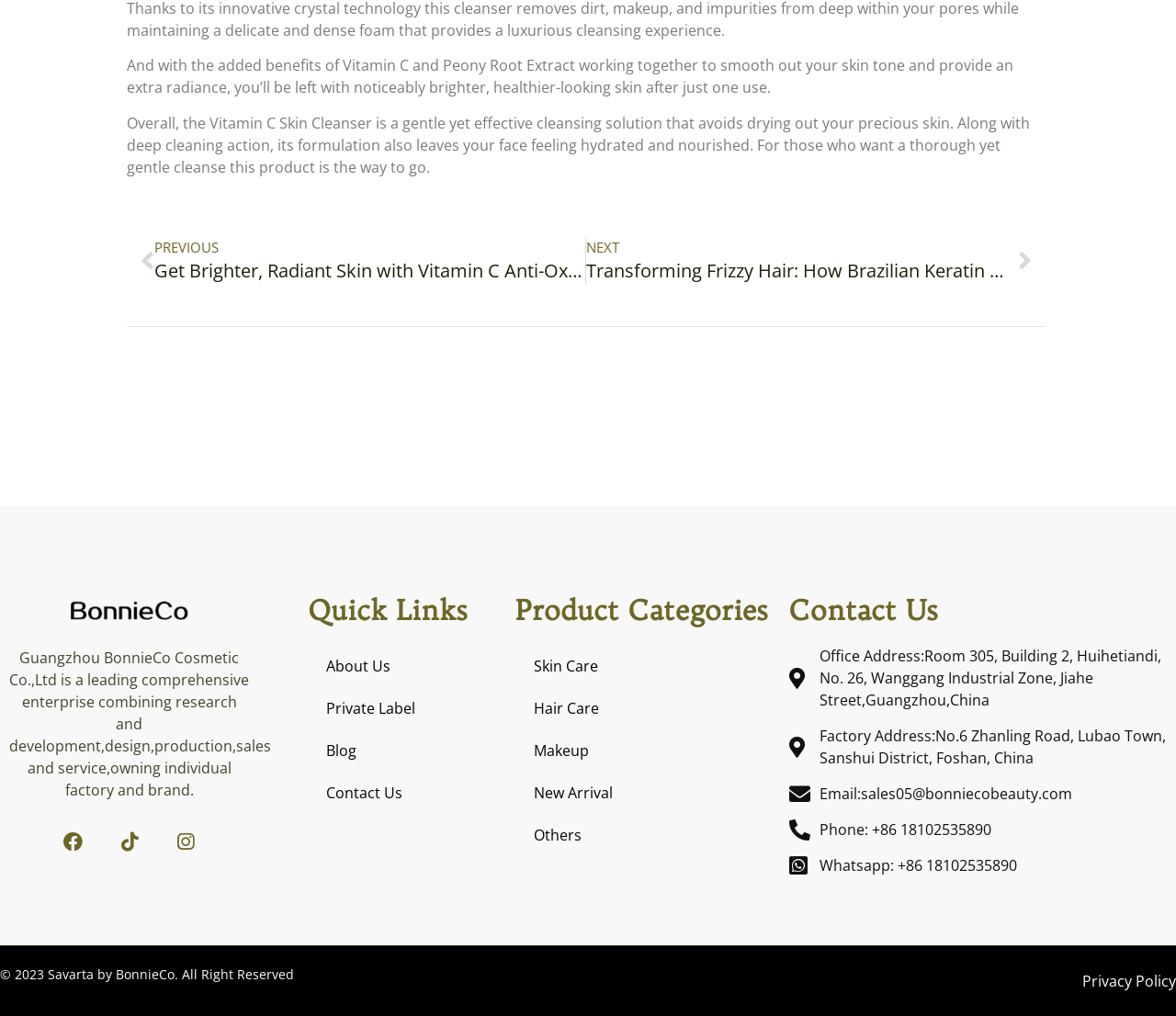Locate the bounding box coordinates of the element that should be clicked to fulfill the instruction: "View the privacy policy".

[0.92, 0.955, 1.0, 0.977]